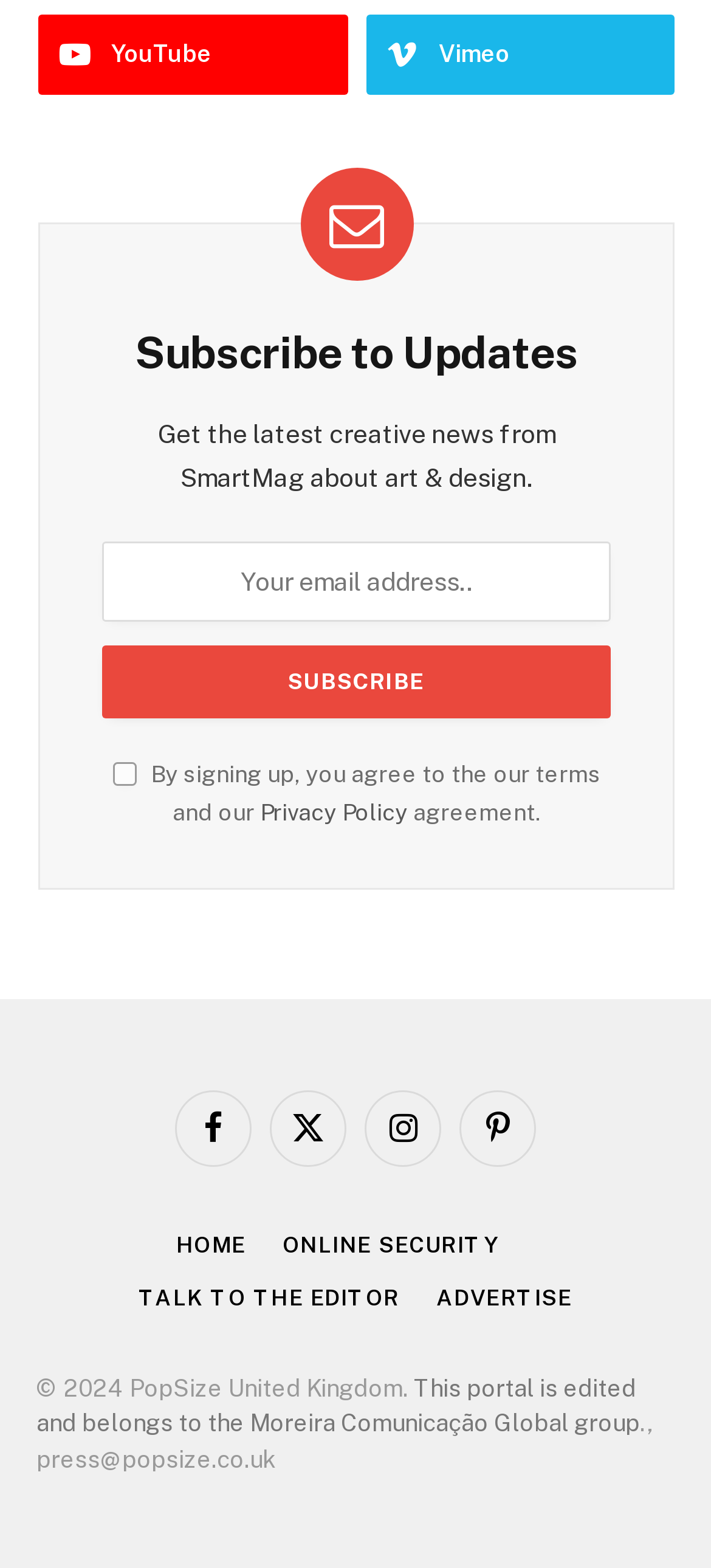Determine the bounding box coordinates for the area that should be clicked to carry out the following instruction: "Read the privacy policy".

[0.365, 0.51, 0.573, 0.527]